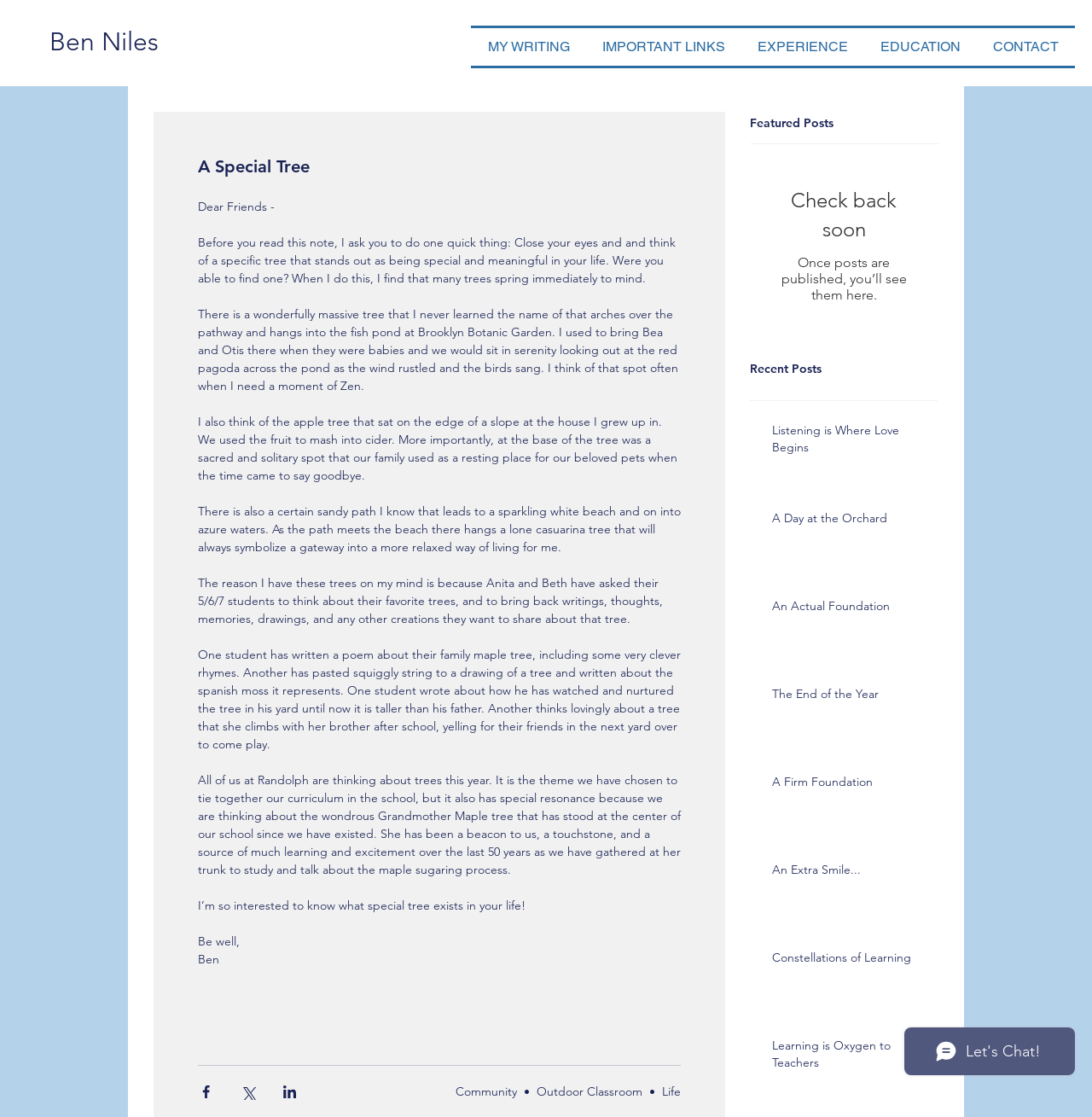Can you show the bounding box coordinates of the region to click on to complete the task described in the instruction: "Click the 'Community' link"?

[0.417, 0.97, 0.473, 0.984]